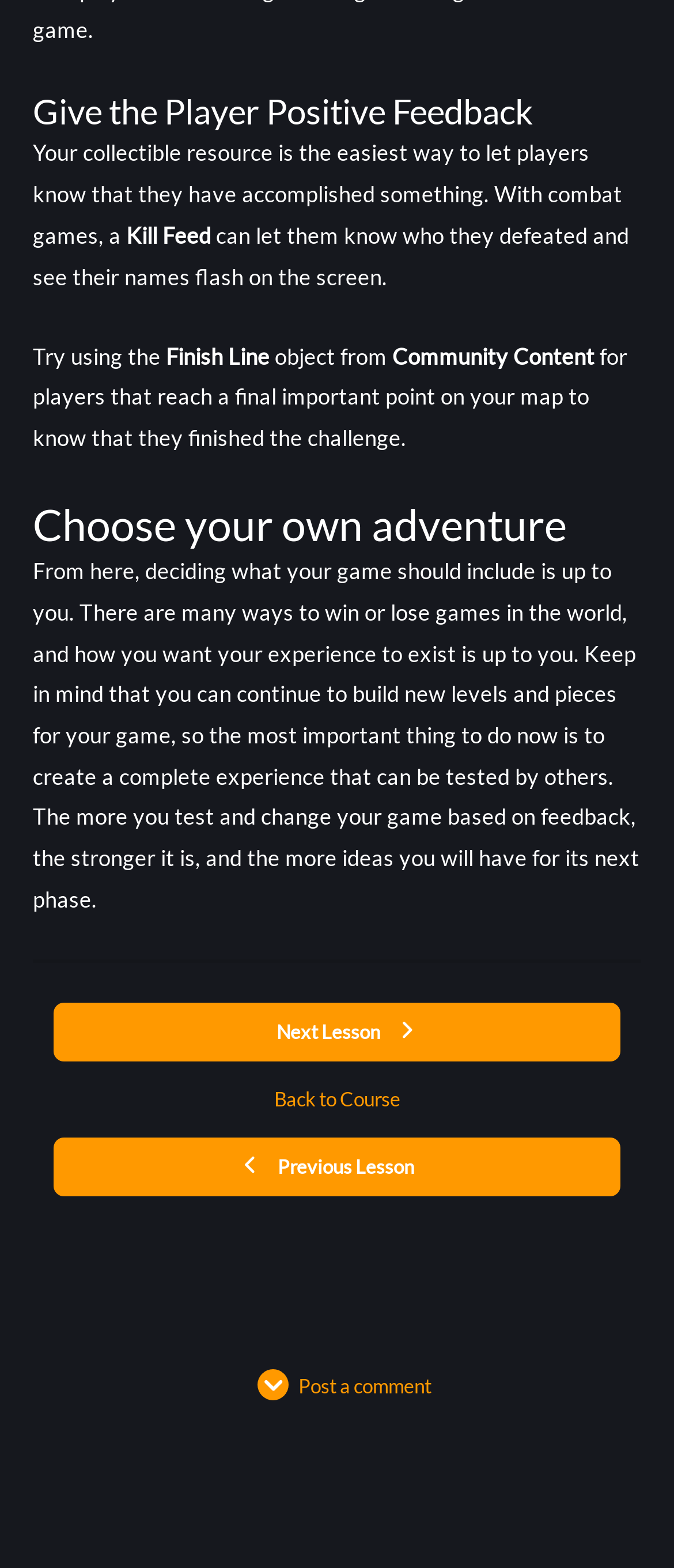For the following element description, predict the bounding box coordinates in the format (top-left x, top-left y, bottom-right x, bottom-right y). All values should be floating point numbers between 0 and 1. Description: Back to Course

[0.406, 0.689, 0.594, 0.713]